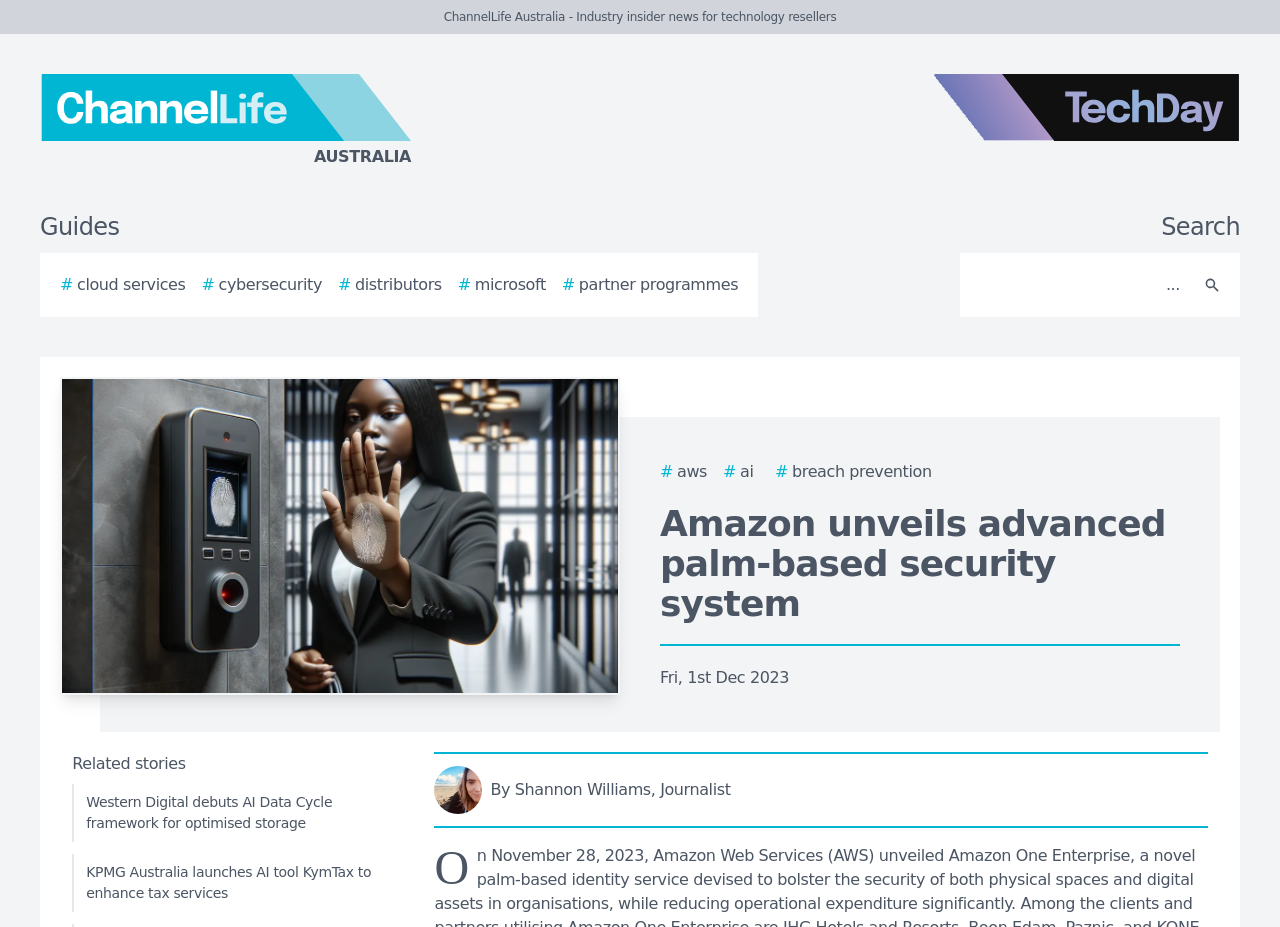Provide your answer to the question using just one word or phrase: What is the author's name of the article?

Shannon Williams